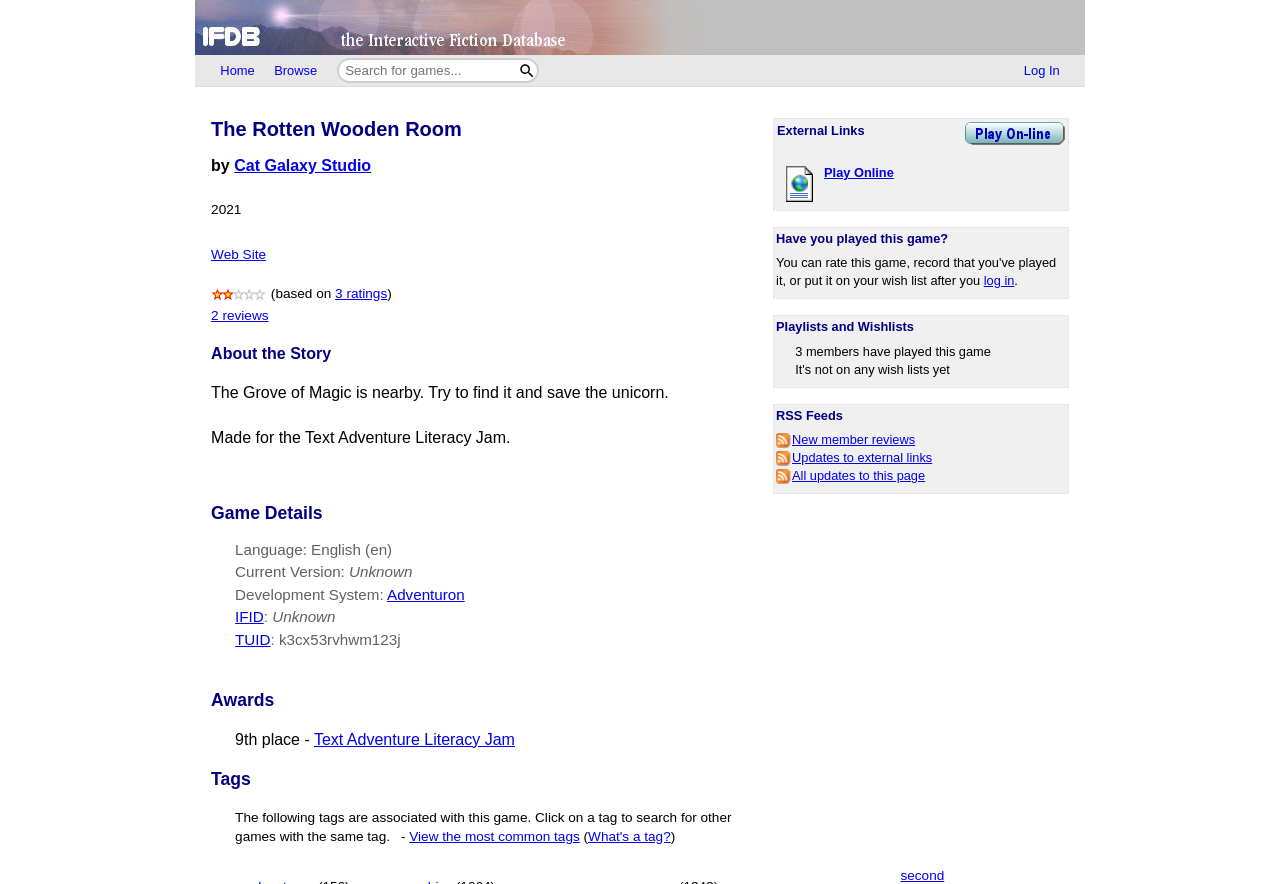Look at the image and answer the question in detail:
What is the current version of this game?

I found the answer by looking at the static text 'Current Version: Unknown' in the 'Game Details' section, which is located in the table with the bounding box coordinates [0.165, 0.134, 0.522, 0.736].